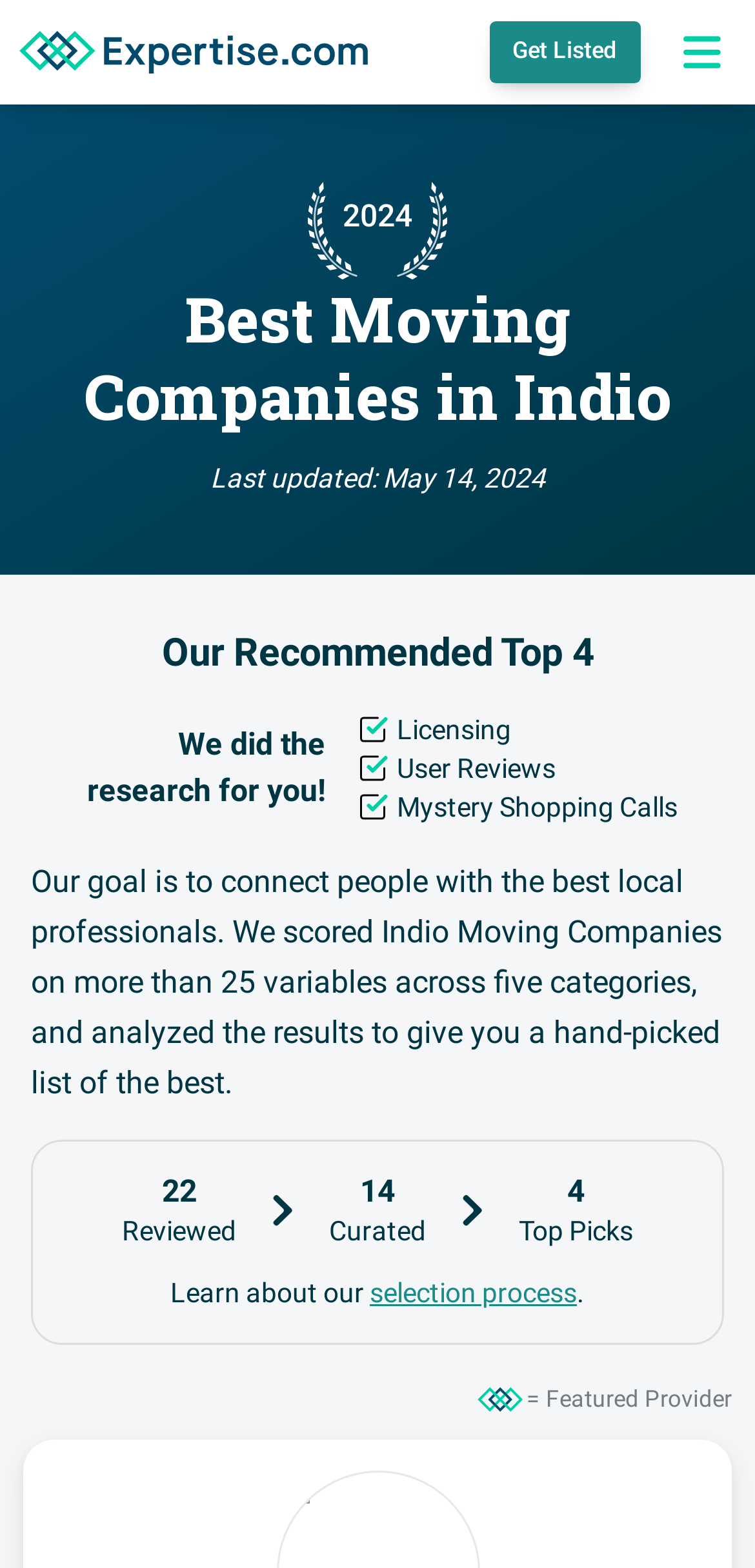Use a single word or phrase to answer the following:
What is the goal of the webpage?

Connect people with best local professionals